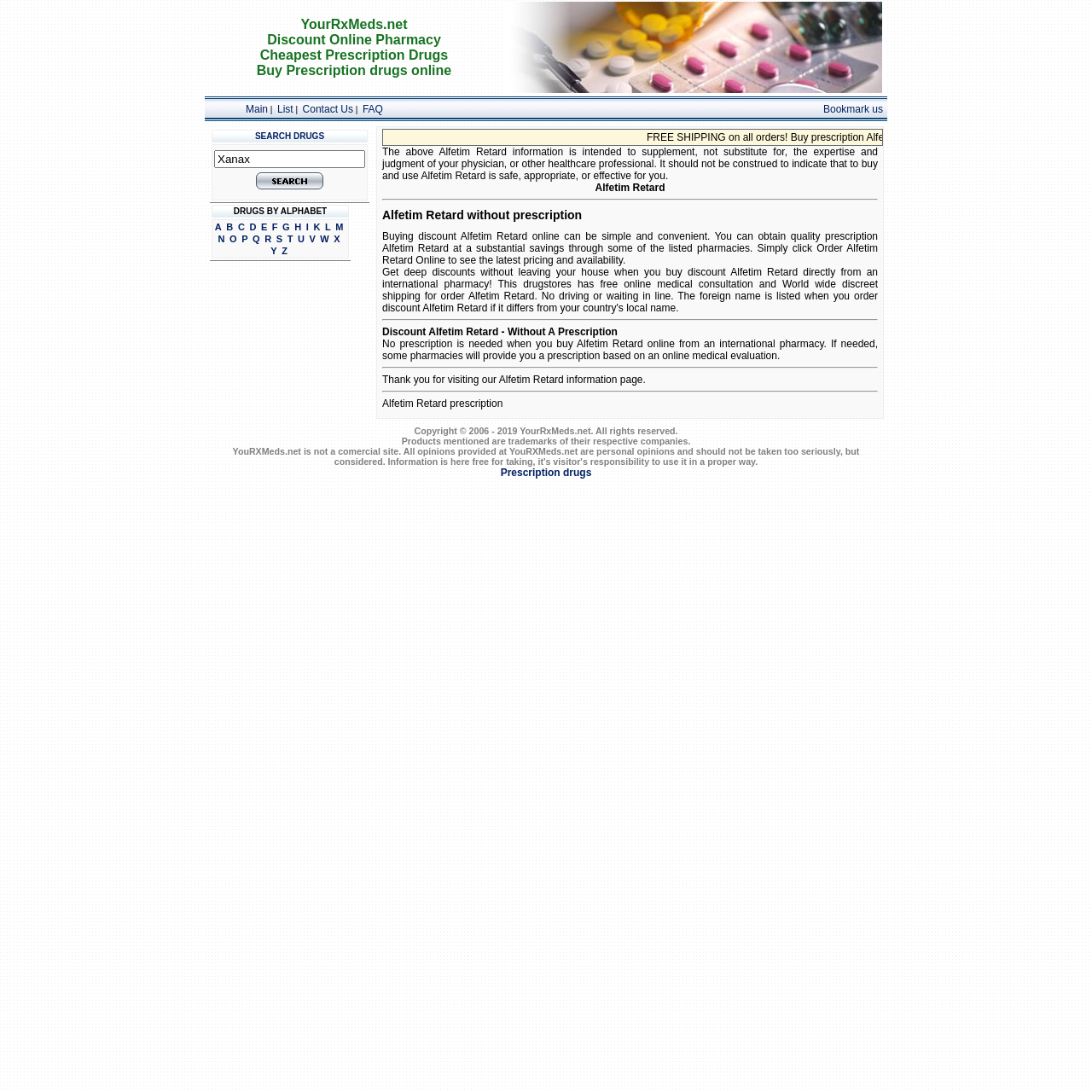Determine the bounding box coordinates of the clickable element necessary to fulfill the instruction: "search for Xanax". Provide the coordinates as four float numbers within the 0 to 1 range, i.e., [left, top, right, bottom].

[0.196, 0.138, 0.334, 0.154]